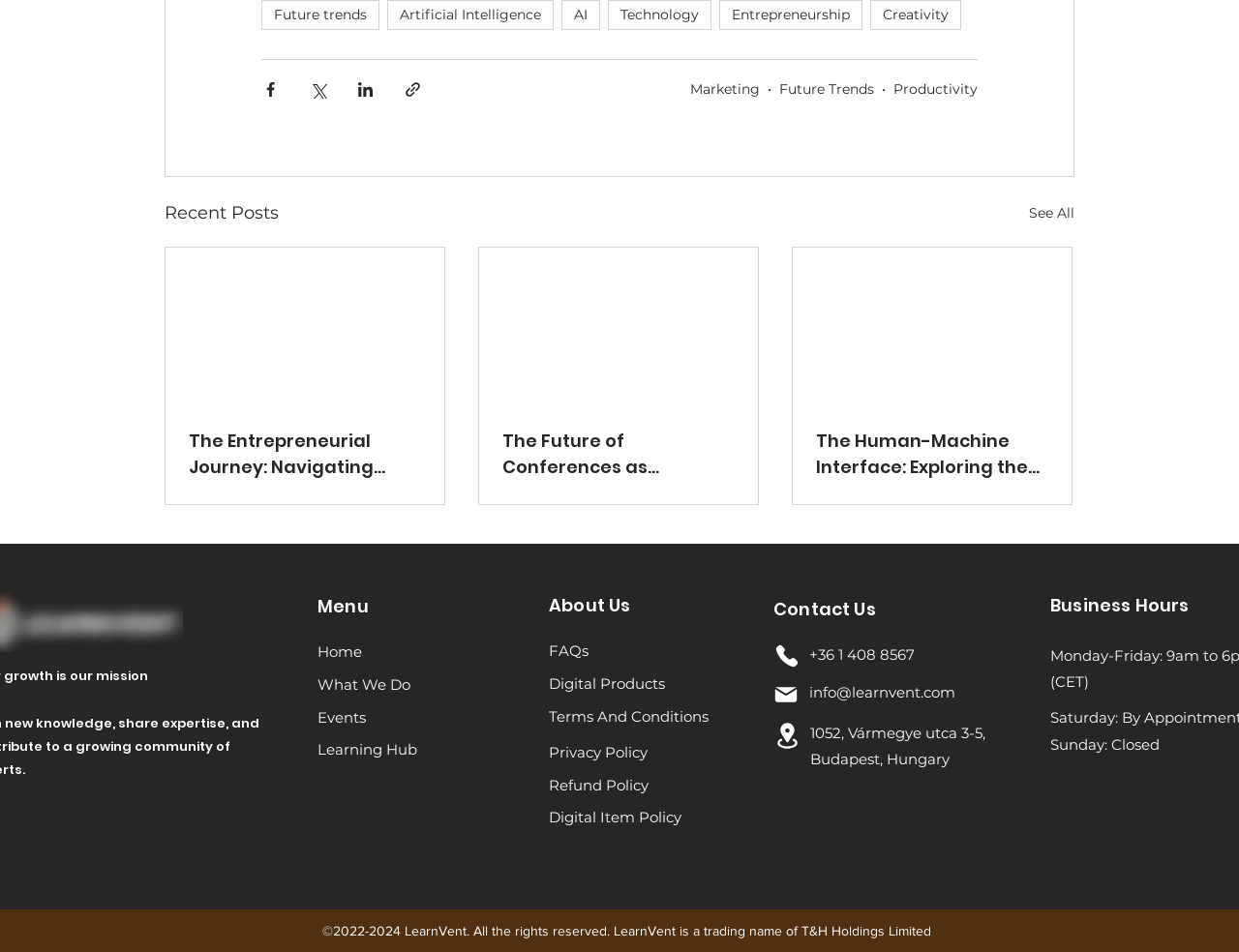From the given element description: "Refund Policy", find the bounding box for the UI element. Provide the coordinates as four float numbers between 0 and 1, in the order [left, top, right, bottom].

[0.443, 0.815, 0.523, 0.834]